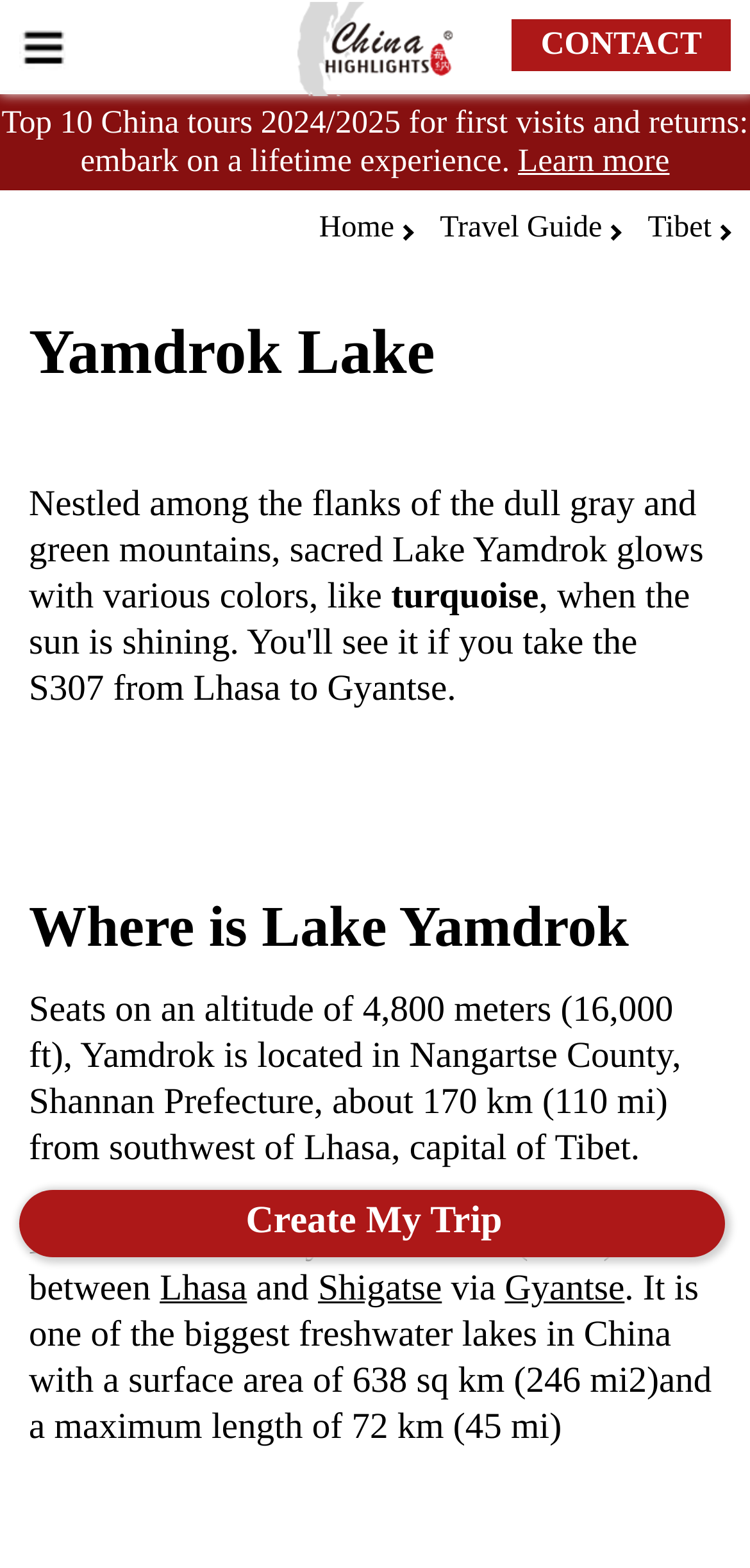Please give a one-word or short phrase response to the following question: 
What is the surface area of Lake Yamdrok?

638 sq km